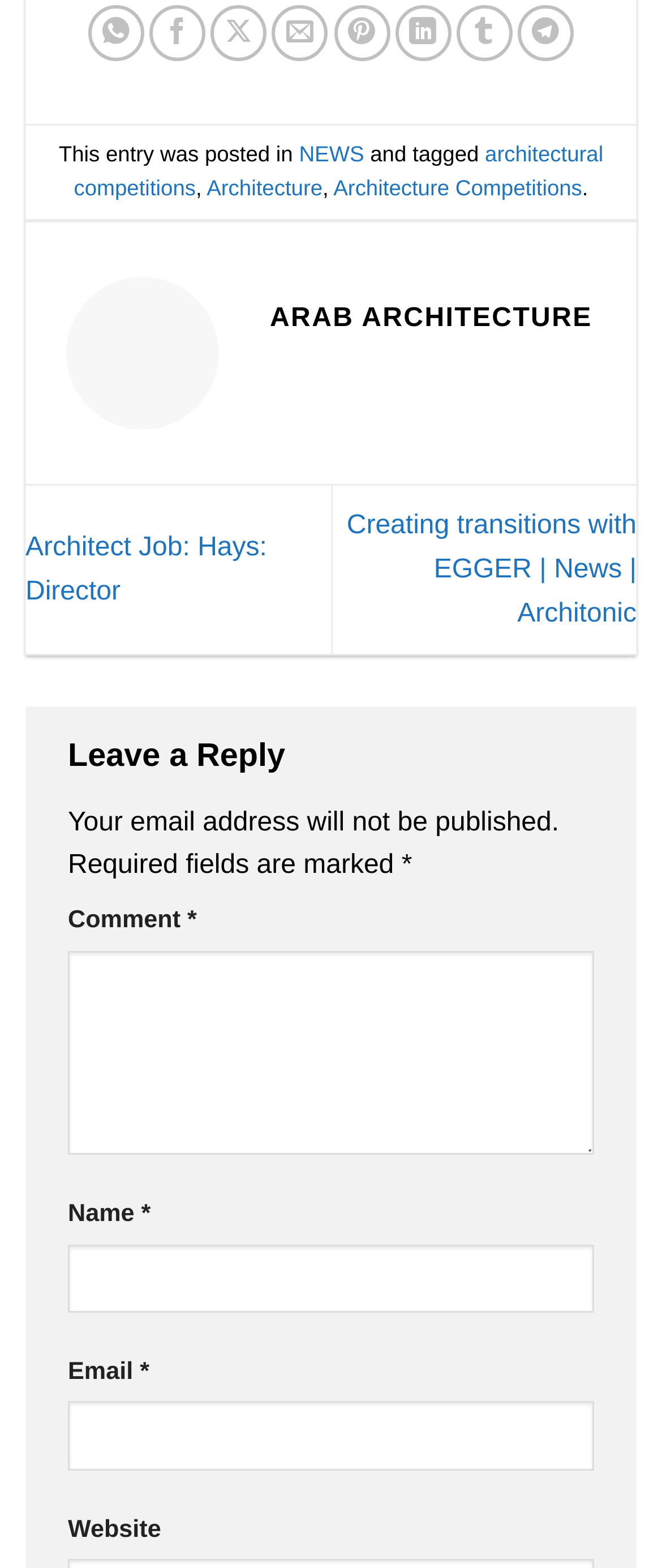How many social media sharing options are available?
Using the image, provide a detailed and thorough answer to the question.

I counted the number of social media sharing links at the top of the webpage, including 'Share on WhatsApp', 'Share on Facebook', 'Share on X', 'Email to a Friend', 'Pin on Pinterest', 'Share on LinkedIn', 'Share on Tumblr', and 'Share on Telegram'.